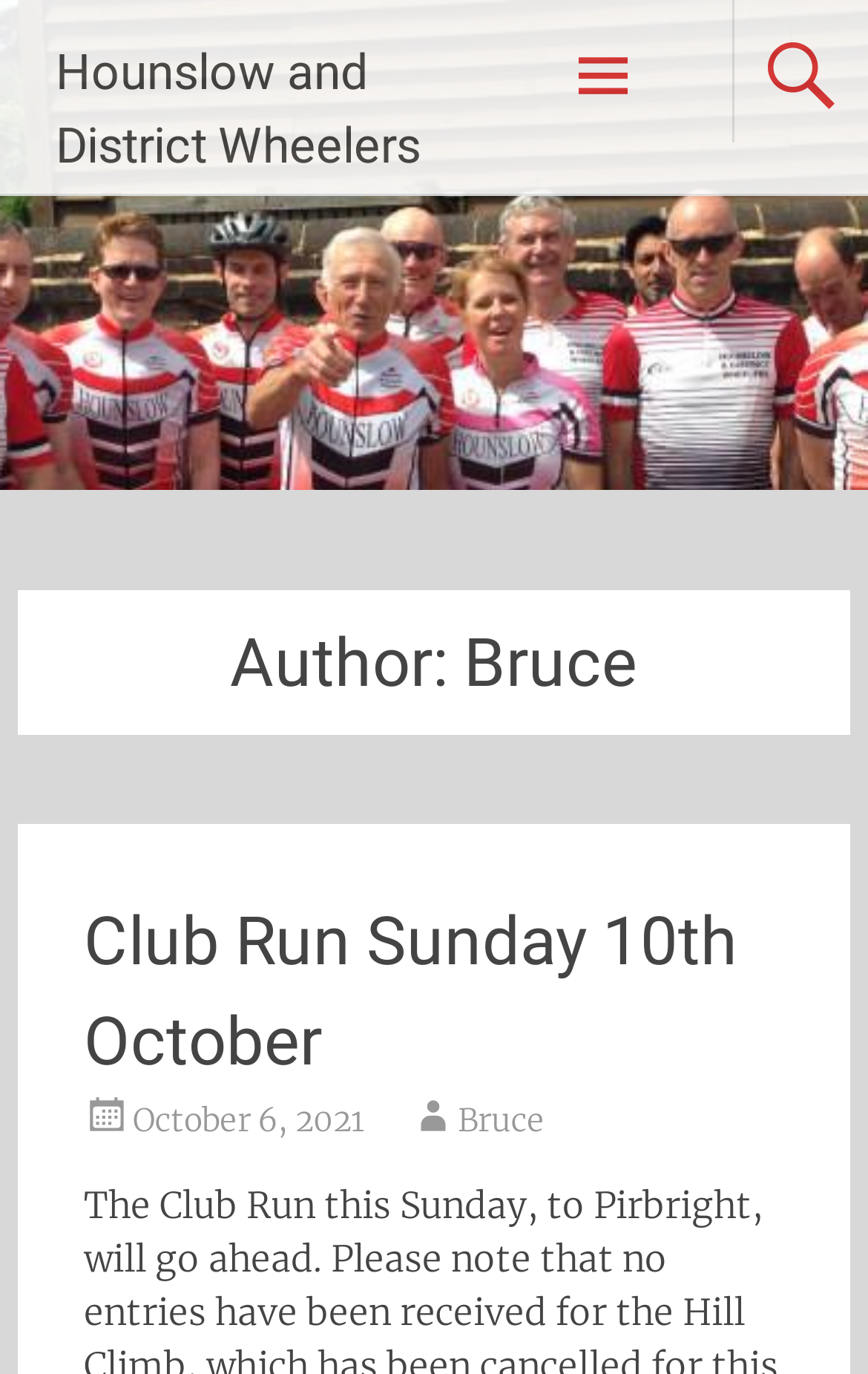Elaborate on the webpage's design and content in a detailed caption.

The webpage is about Bruce, a member of Hounslow and District Wheelers, a cycling club. At the top-left corner, there is a heading with the club's name, "Hounslow and District Wheelers", which is also a link. Below it, there is a smaller heading with an icon, likely a navigation menu.

On the right side of the page, there is a header section that spans most of the width. Within this section, there are several headings and links. The first heading is "Author: Bruce", indicating that the content below is written by Bruce. Below this heading, there is another heading "Club Run Sunday 10th October", which is also a link. This suggests that the page is about a specific club run event that took place on October 10th.

To the right of the "Club Run Sunday 10th October" heading, there are two links: "October 6, 2021", which is likely the date the event was posted, and "Bruce", which is probably a link to the author's profile or other content written by Bruce.